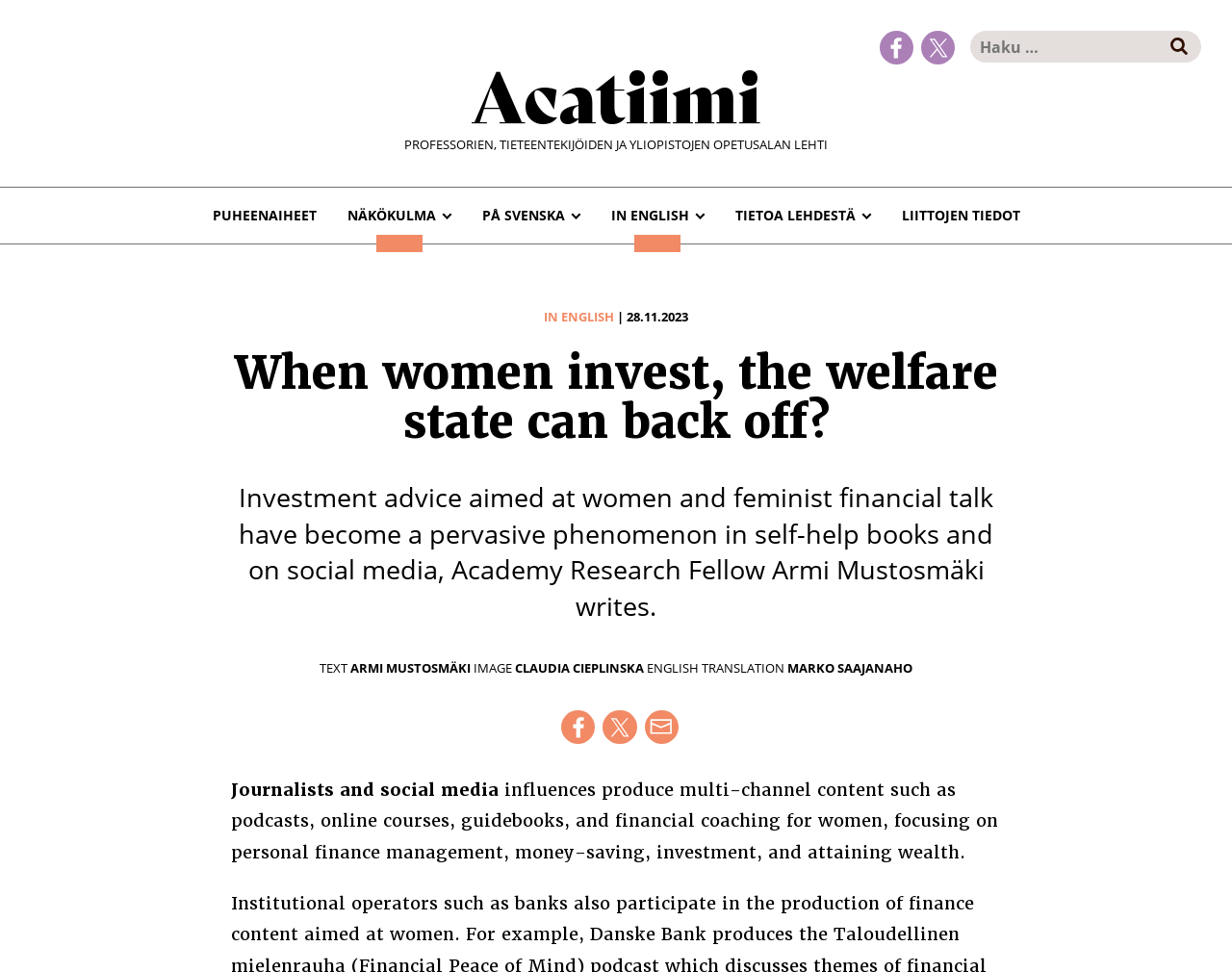Describe all significant elements and features of the webpage.

This webpage appears to be an article or blog post discussing the topic of investment advice aimed at women and feminist financial talk. At the top right corner, there are social media links to Facebook and X-viestipalvelu, as well as a search bar with a button labeled "Etsi". Below the search bar, there is a link to the website's main page, "Acatiimi", and a heading that reads "PROFESSORIEN, TIETEENTEKIJÖIDEN JA YLIOPISTOJEN OPETUSALAN LEHTI".

On the left side of the page, there is a navigation menu labeled "Menu" with several buttons and links, including "PUHEENAIHEET", "NÄKÖKULMA", "PÅ SVENSKA", "IN ENGLISH", "TIETOA LEHDESTÄ", and "LIITTOJEN TIEDOT". 

The main content of the article is divided into sections. The first section has a heading that reads "When women invest, the welfare state can back off?" and a paragraph of text that summarizes the topic of investment advice aimed at women and feminist financial talk. Below this section, there is a subheading with the author's name, "Armi Mustosmäki", and an image. 

The next section appears to be a list of contributors or authors, with names such as "Claudia Cieplinska", "Marko Saajanaho", and others. There are also links to share the article on social media platforms, including Facebook, X-viestipalvelu, and email.

Finally, there is a section with a heading that reads "Journalists and social media influences produce multi-channel content..." and a paragraph of text that discusses the production of content related to personal finance management, money-saving, investment, and attaining wealth.